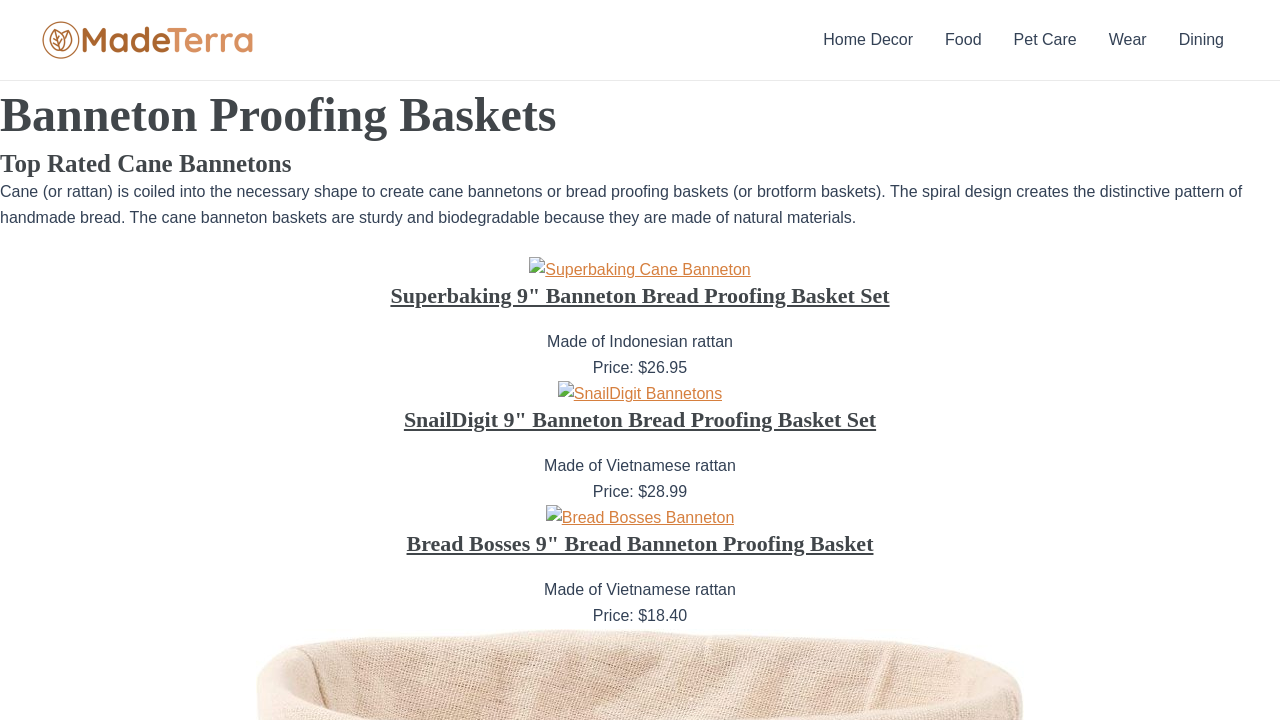Locate the bounding box of the user interface element based on this description: "alt="Superbaking Cane Banneton"".

[0.413, 0.361, 0.587, 0.385]